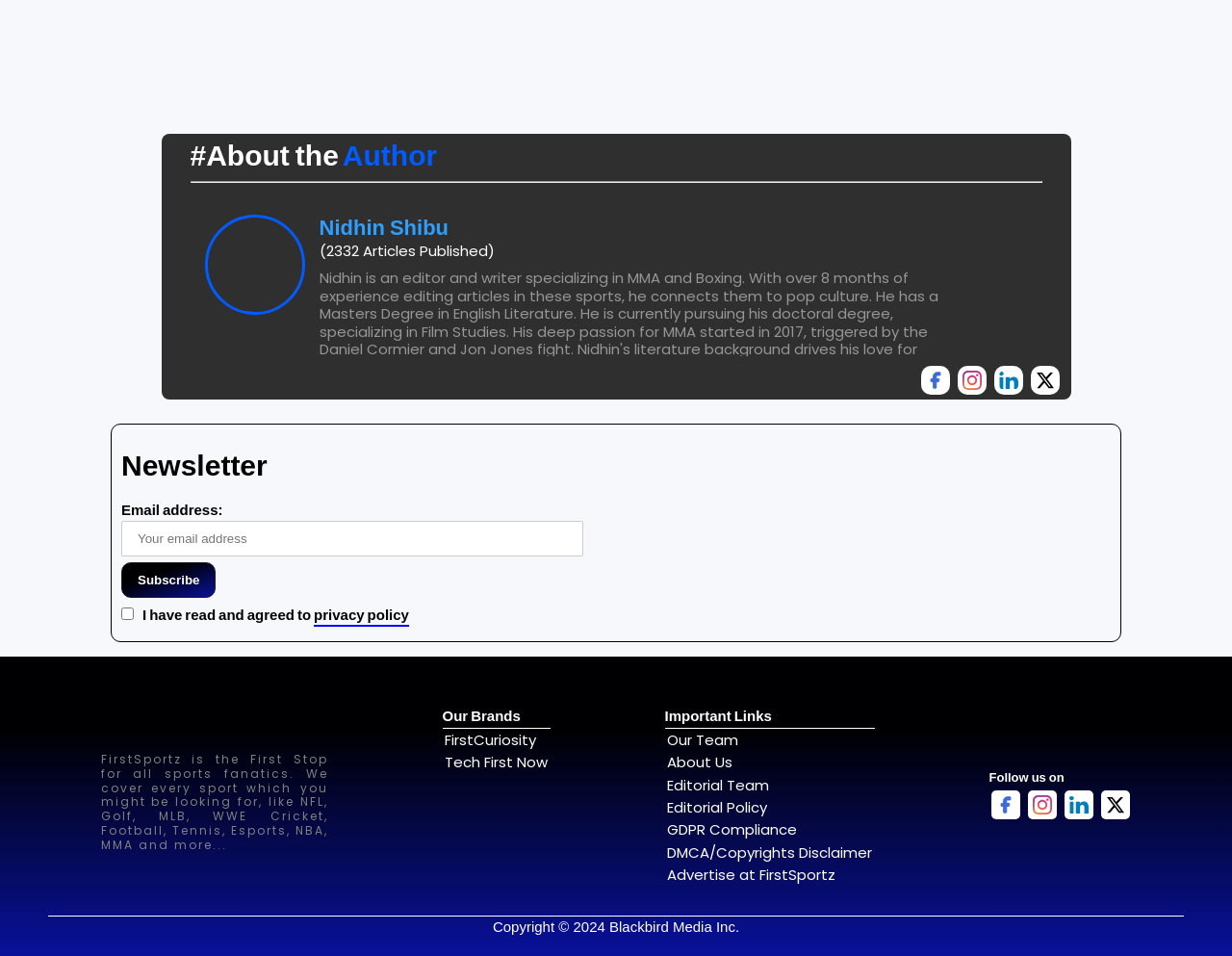Predict the bounding box coordinates of the area that should be clicked to accomplish the following instruction: "Read the privacy policy". The bounding box coordinates should consist of four float numbers between 0 and 1, i.e., [left, top, right, bottom].

[0.255, 0.632, 0.332, 0.655]